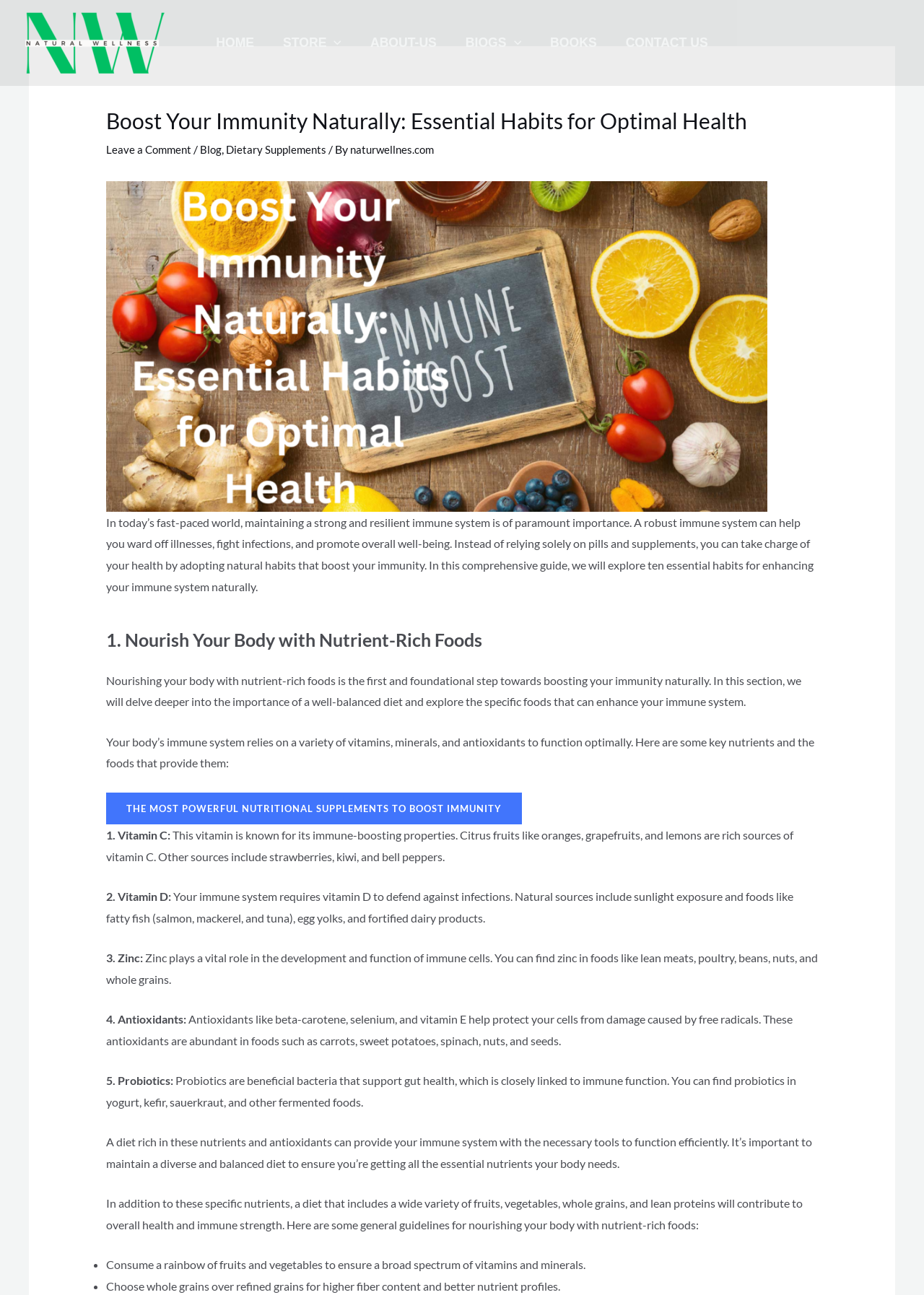Please identify the bounding box coordinates of the element I should click to complete this instruction: 'Click on the STORE Menu Toggle'. The coordinates should be given as four float numbers between 0 and 1, like this: [left, top, right, bottom].

[0.298, 0.013, 0.389, 0.052]